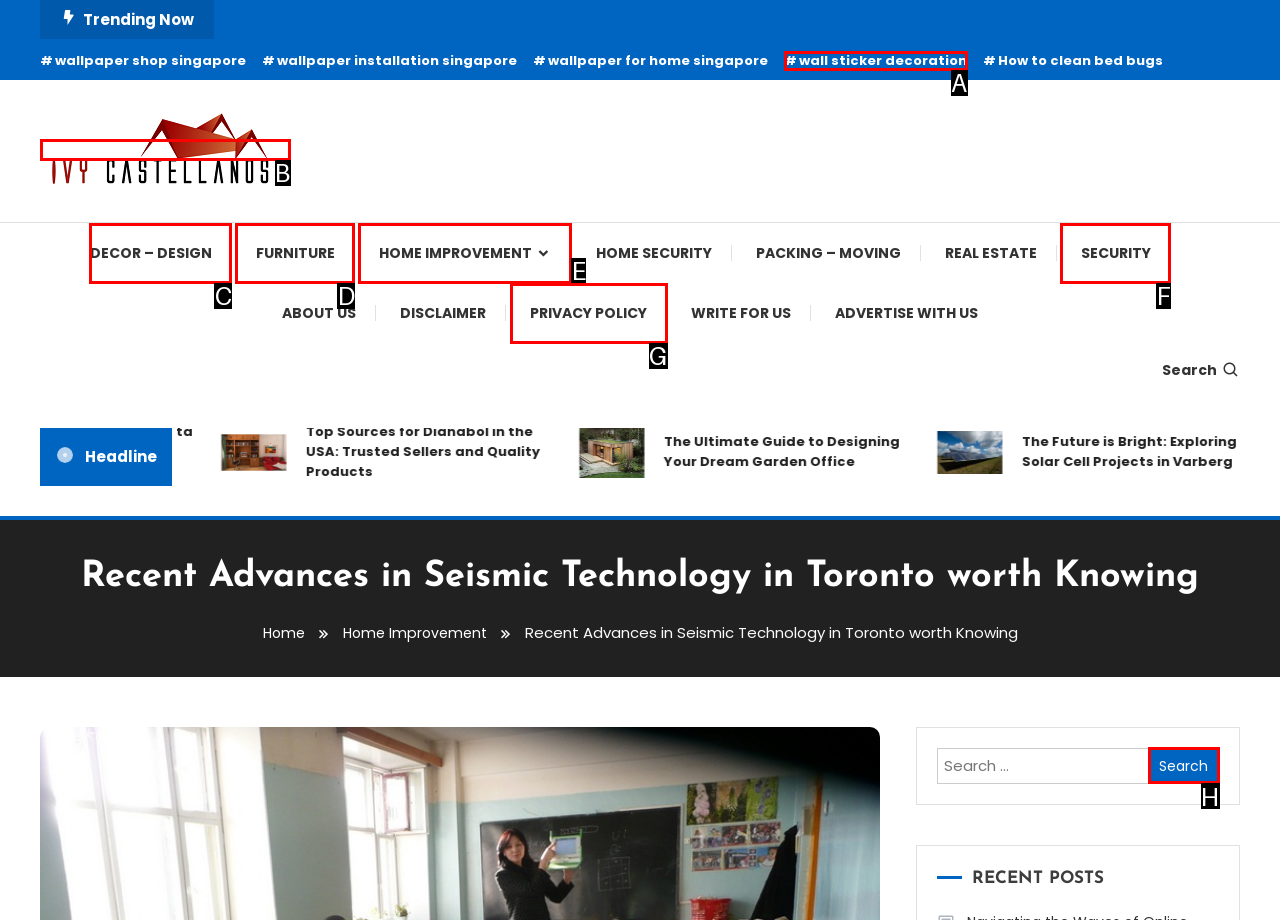Please determine which option aligns with the description: Home Improvement. Respond with the option’s letter directly from the available choices.

E